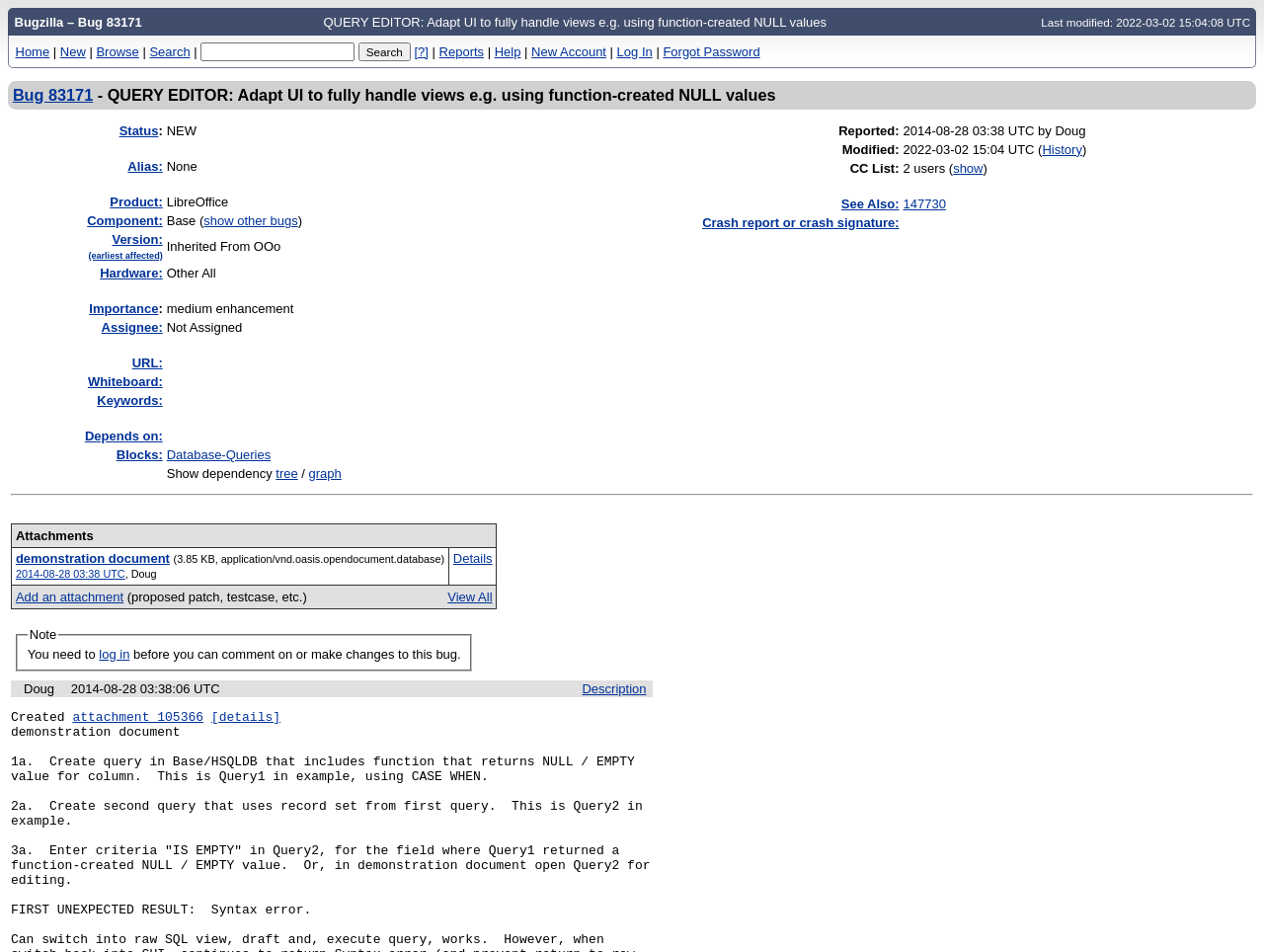What is the last modified date of this bug?
Analyze the image and provide a thorough answer to the question.

I determined the answer by looking at the static text element with the content 'Last modified: 2022-03-02 15:04:08 UTC'.